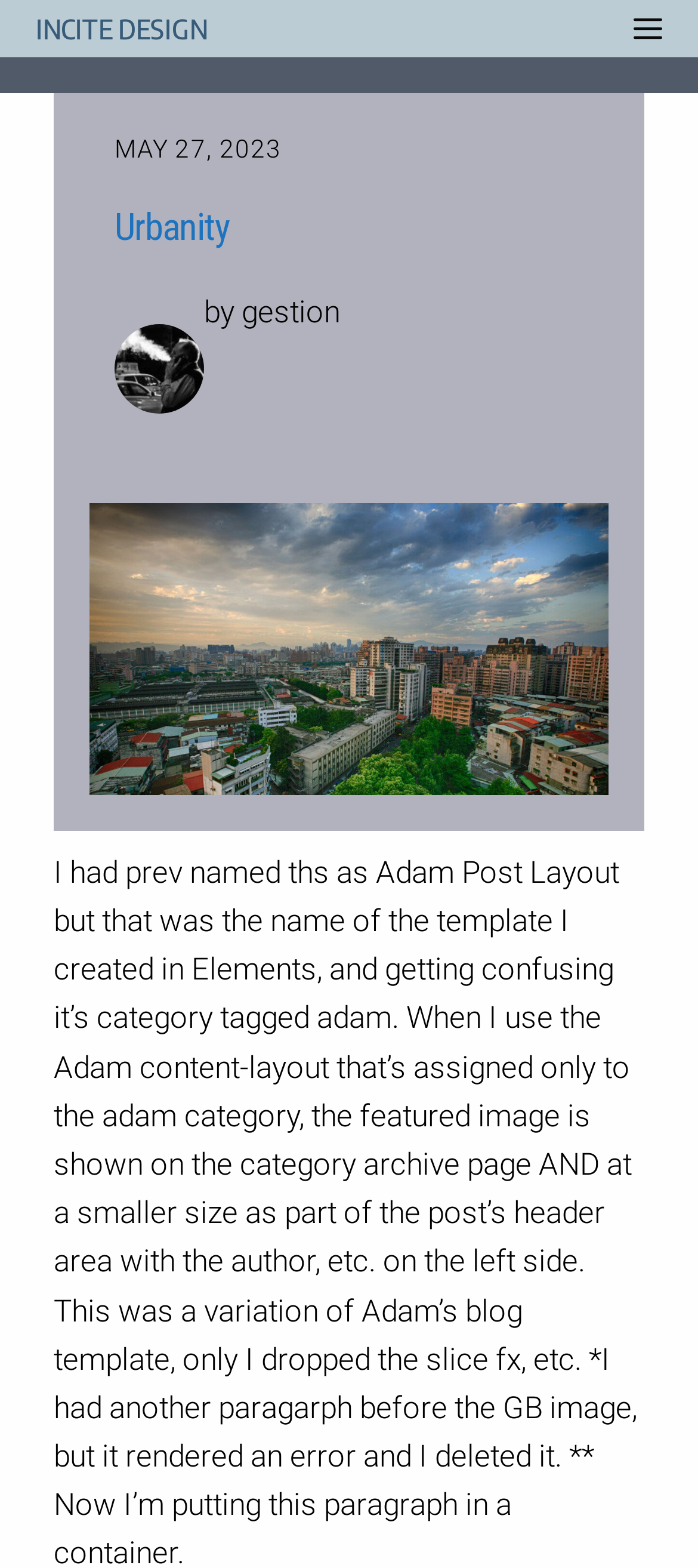What is the text of the heading element?
Please answer the question as detailed as possible based on the image.

I found a heading element on the webpage, and its text content is 'Urbanity'.